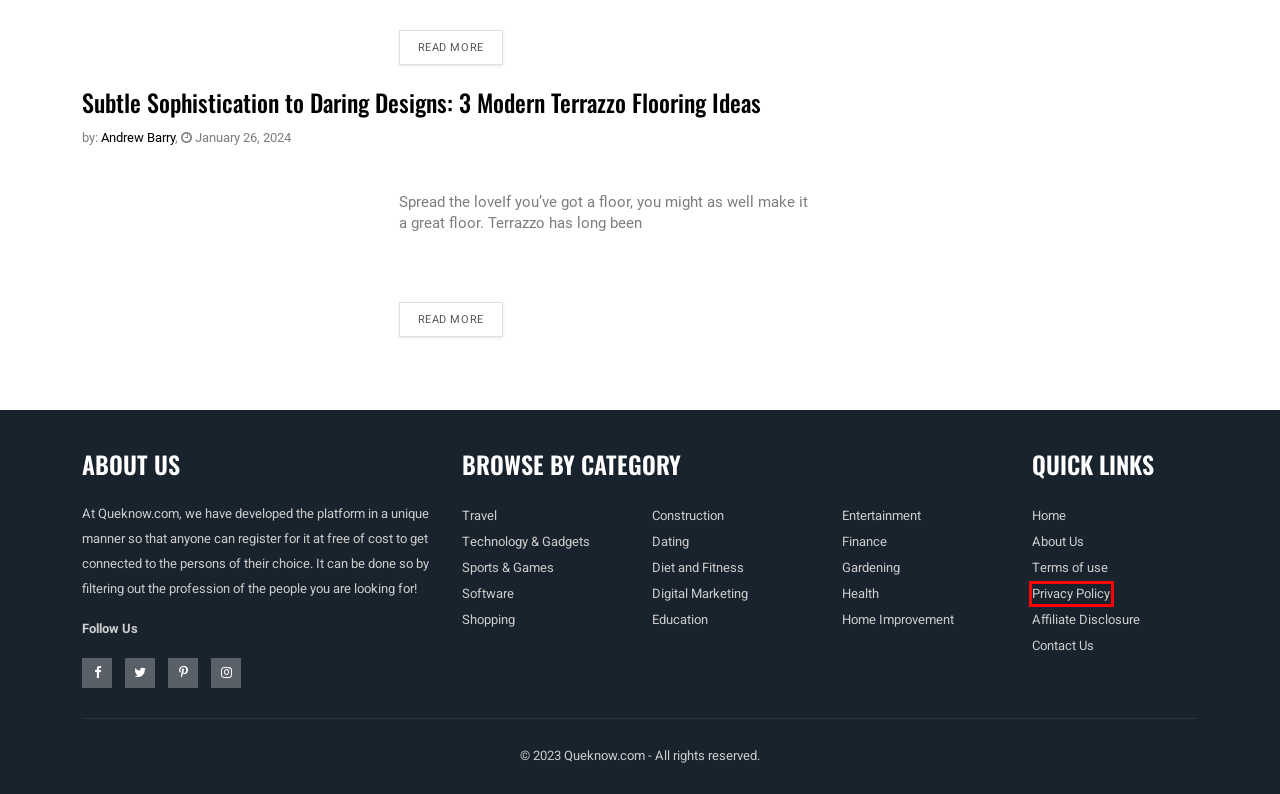After examining the screenshot of a webpage with a red bounding box, choose the most accurate webpage description that corresponds to the new page after clicking the element inside the red box. Here are the candidates:
A. Affiliate Disclosure - Transparency In Our Recommendations
B. Subtle Sophistication To Daring Designs: 3 Modern Terrazzo Flooring Ideas Queknow
C. Blogs About Shopping - Queknow
D. Contact Queknow - Reach Out For Inquiries Or Feedback
E. About Queknow - Your Source For Knowledge And Information
F. Articles About Education - Queknow
G. Privacy Policy - Queknow
H. Queknow Terms Of Use - Guidelines For Using Our Platform

G